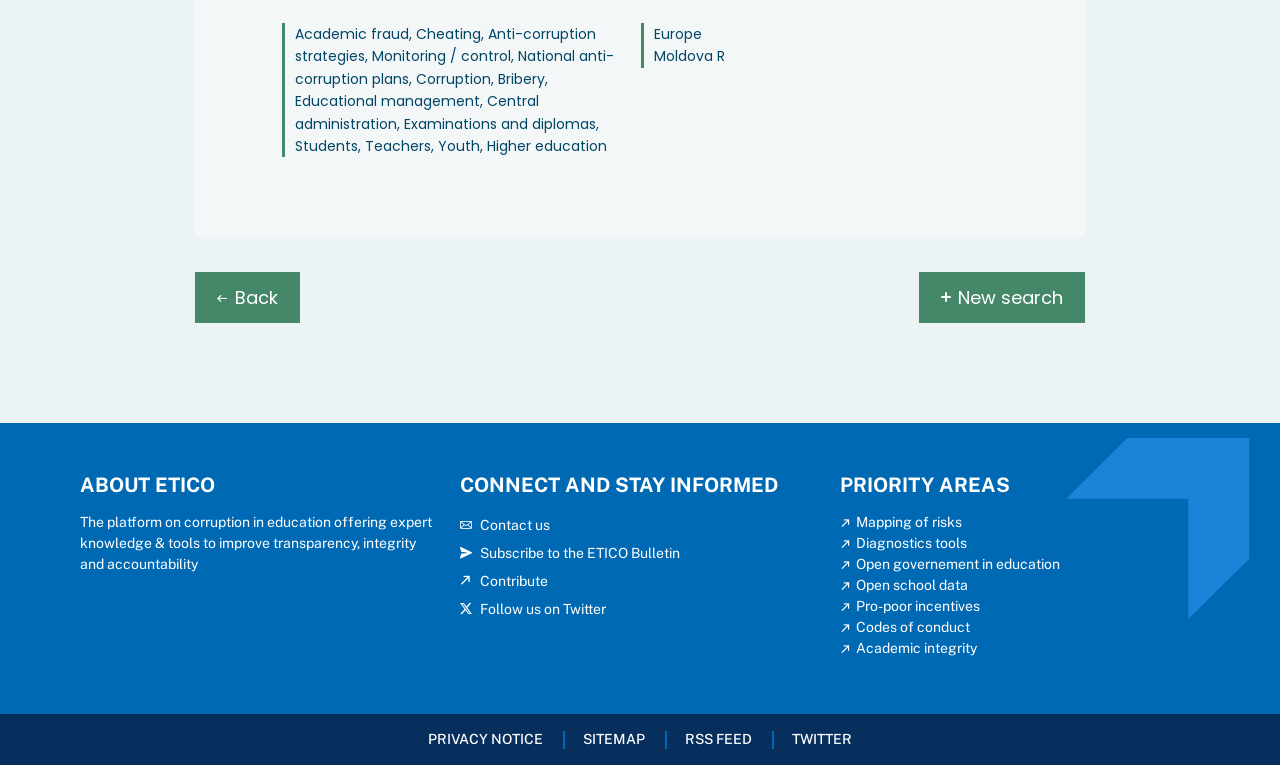Answer the question briefly using a single word or phrase: 
What is the purpose of the ETICO platform?

To improve transparency and accountability